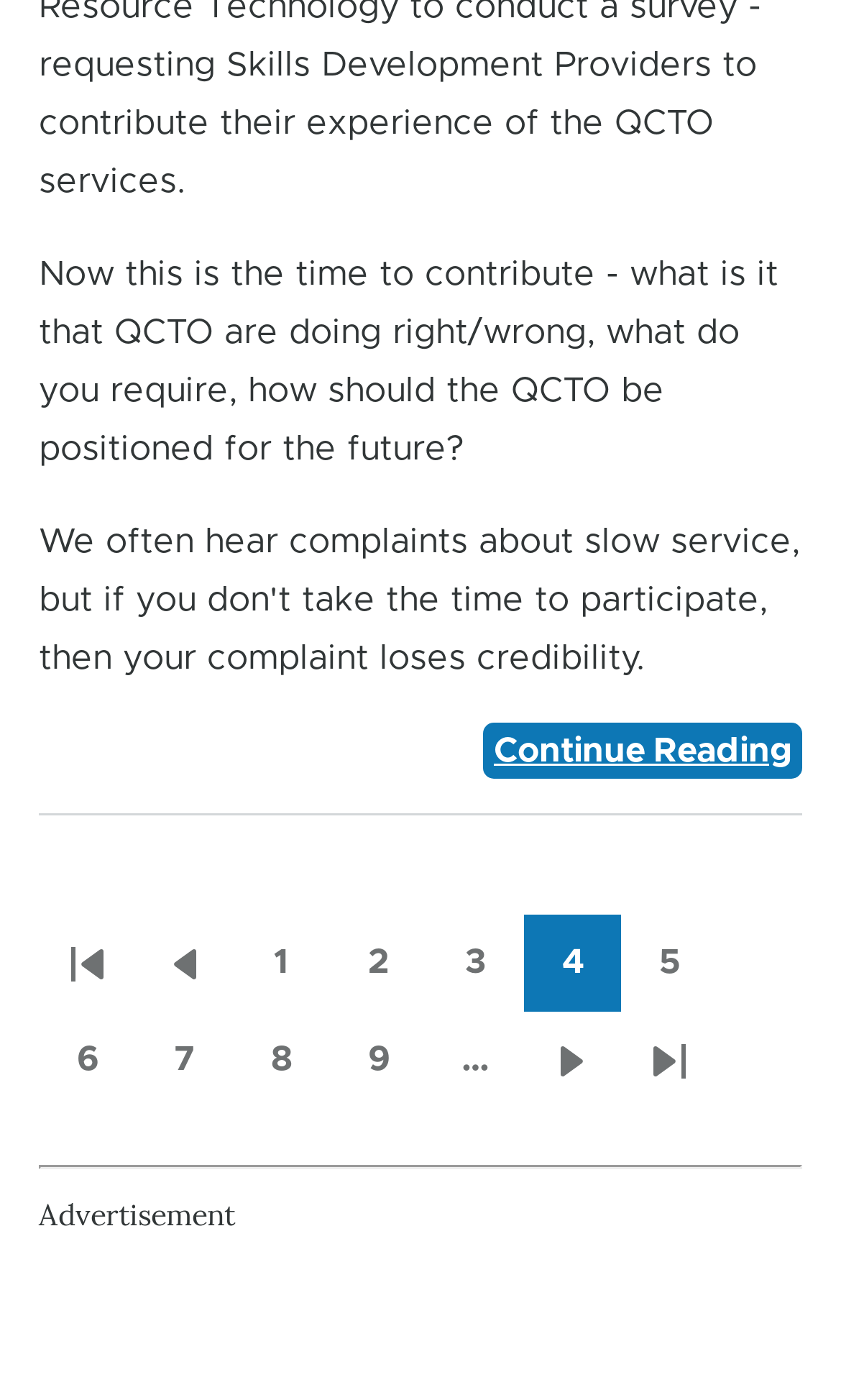Provide a short answer using a single word or phrase for the following question: 
How many page links are there in the pagination?

9